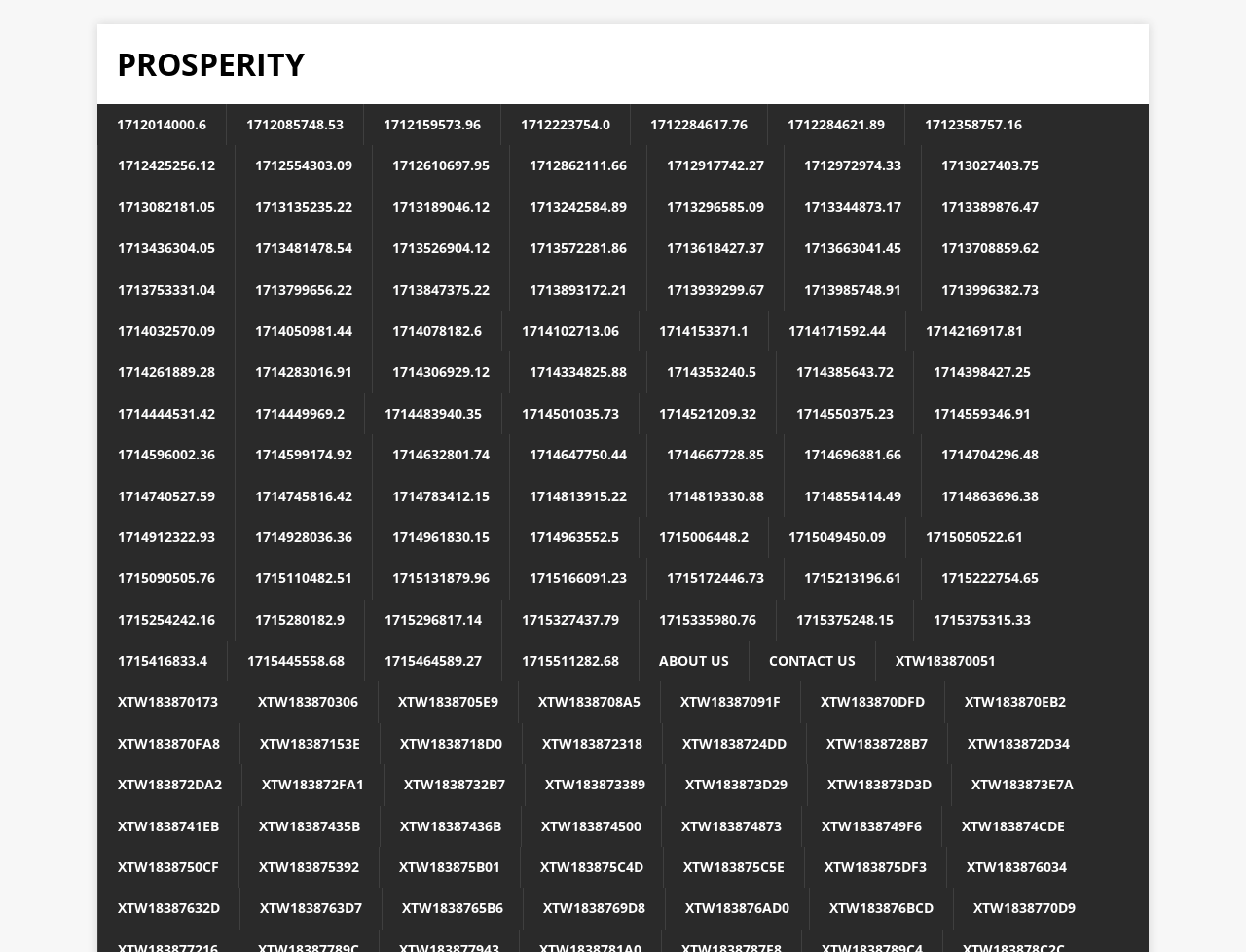Are the links arranged in a single column?
Based on the visual details in the image, please answer the question thoroughly.

By examining the bounding box coordinates of the links, we can see that they have different x-coordinates, indicating that they are not arranged in a single column.